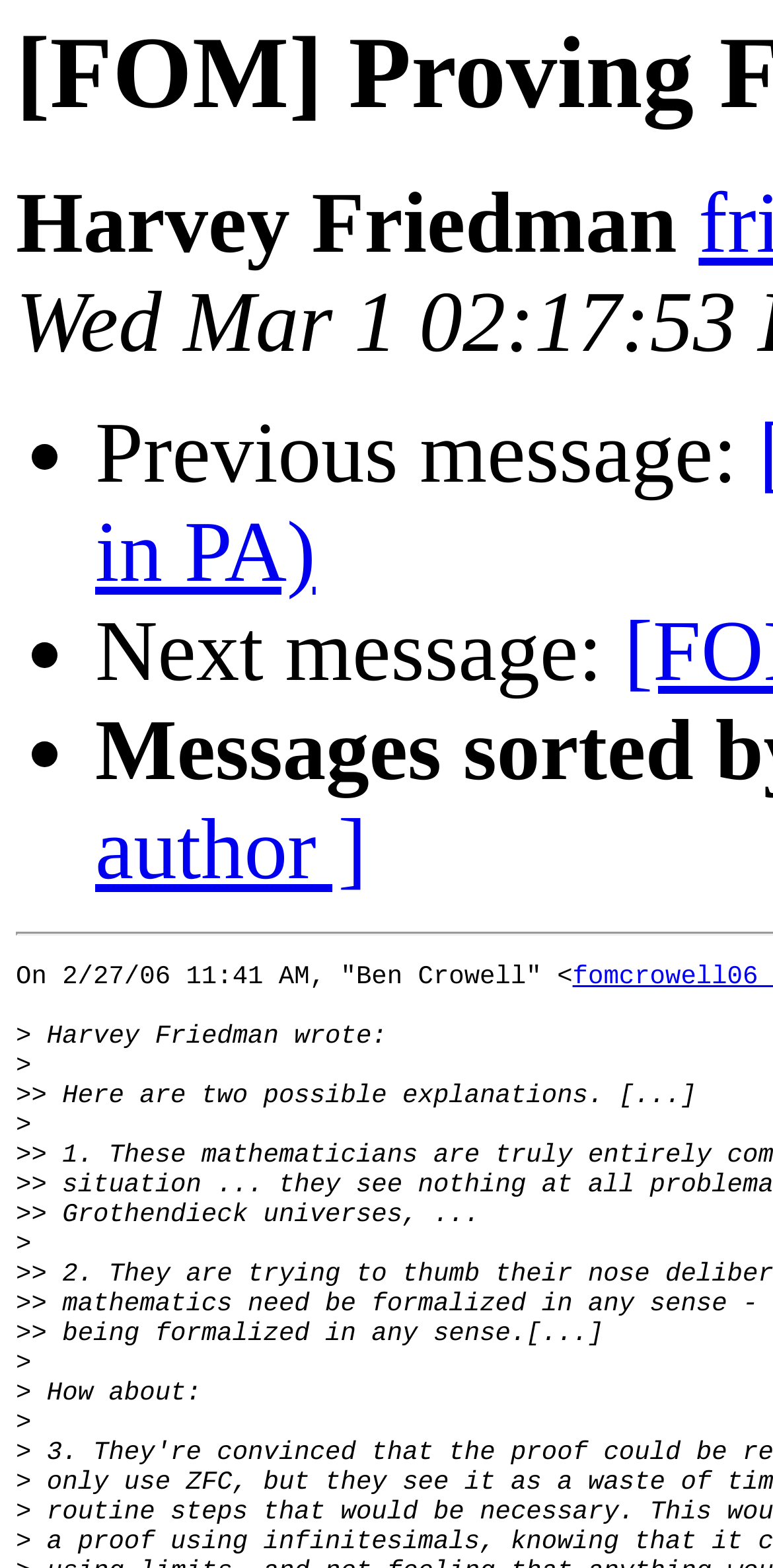Please identify the webpage's heading and generate its text content.

[FOM] Proving FLT in ZF or PA